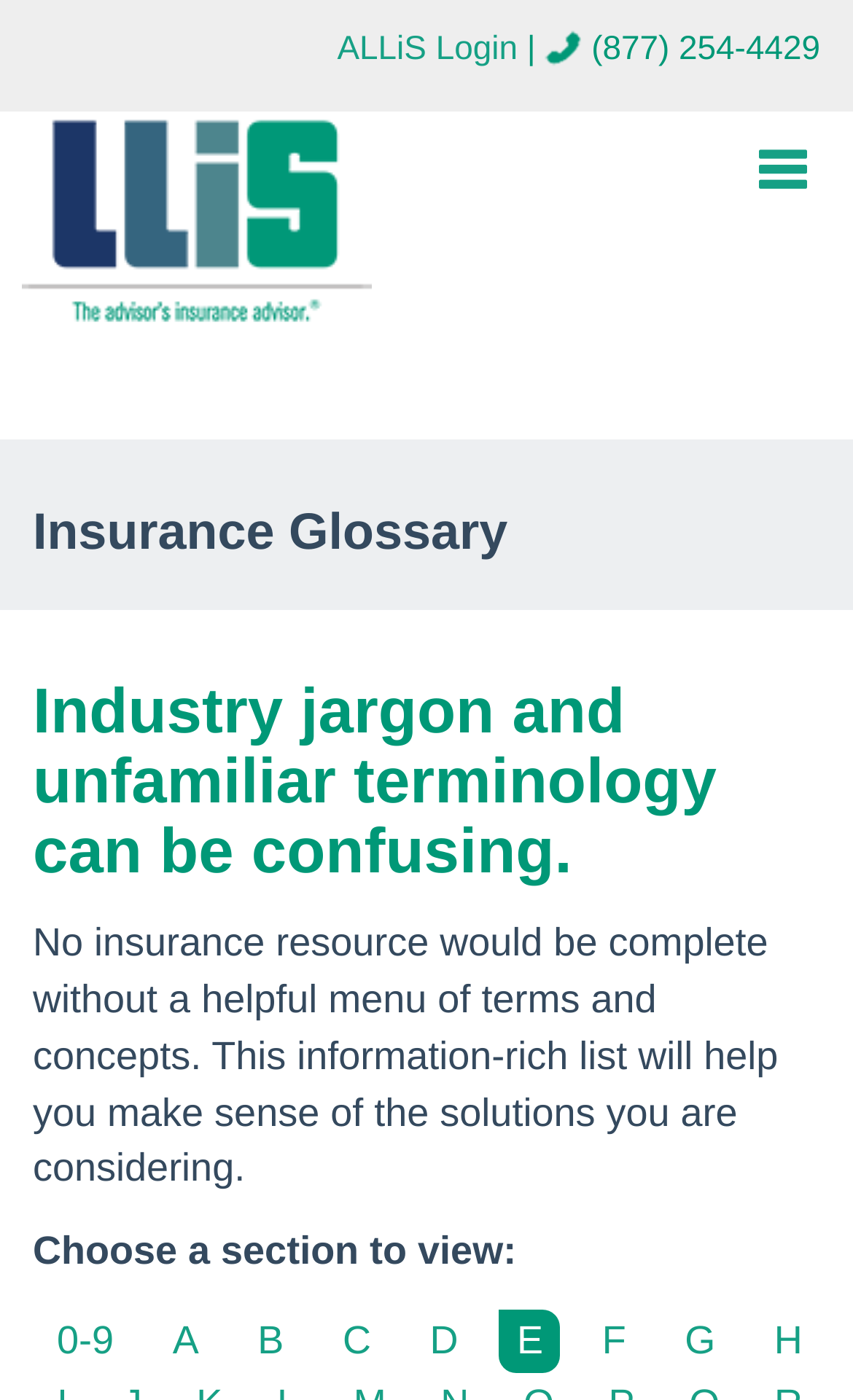Please determine the bounding box coordinates of the section I need to click to accomplish this instruction: "Call the phone number".

[0.682, 0.022, 0.962, 0.048]